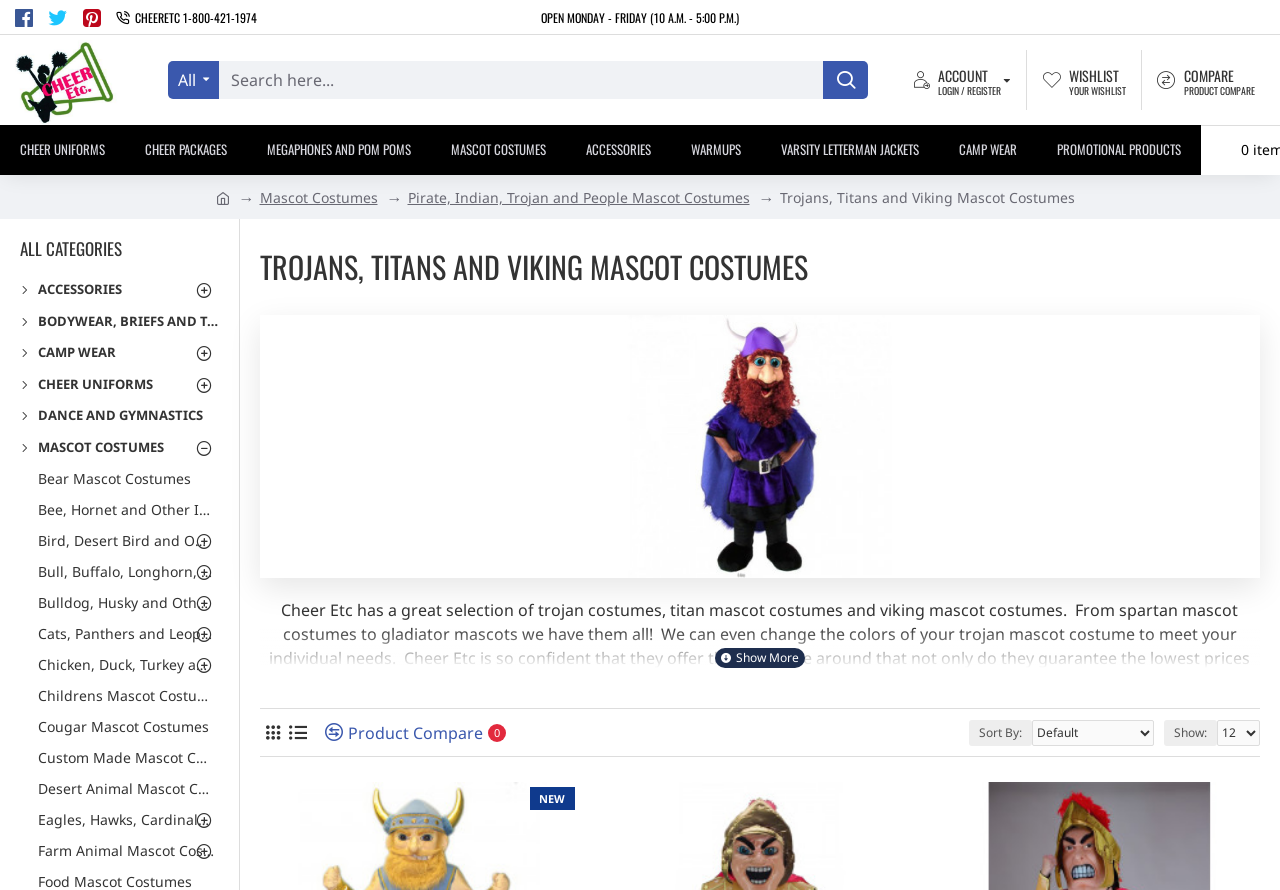Please determine the bounding box coordinates of the element's region to click in order to carry out the following instruction: "View Trojans, Titans and Viking Mascot Costumes". The coordinates should be four float numbers between 0 and 1, i.e., [left, top, right, bottom].

[0.203, 0.21, 0.839, 0.233]